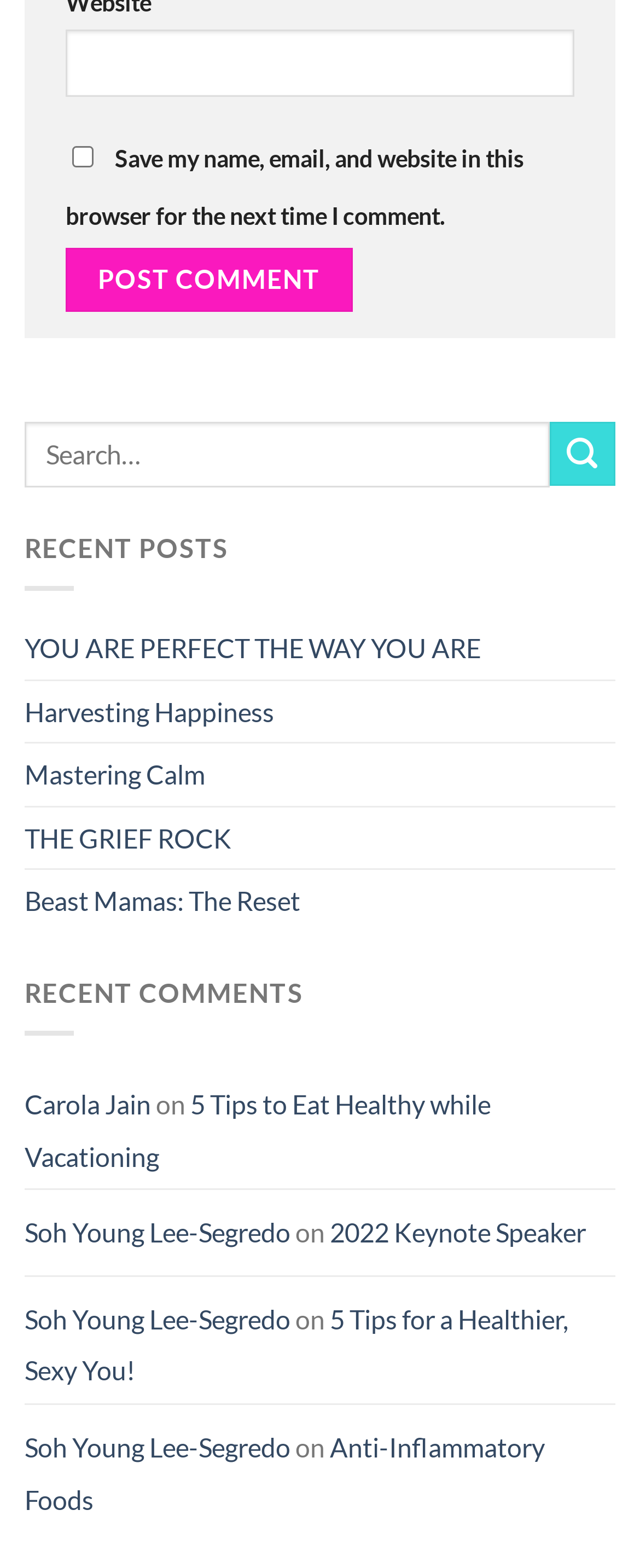Please specify the bounding box coordinates of the area that should be clicked to accomplish the following instruction: "search for something". The coordinates should consist of four float numbers between 0 and 1, i.e., [left, top, right, bottom].

[0.038, 0.269, 0.962, 0.311]